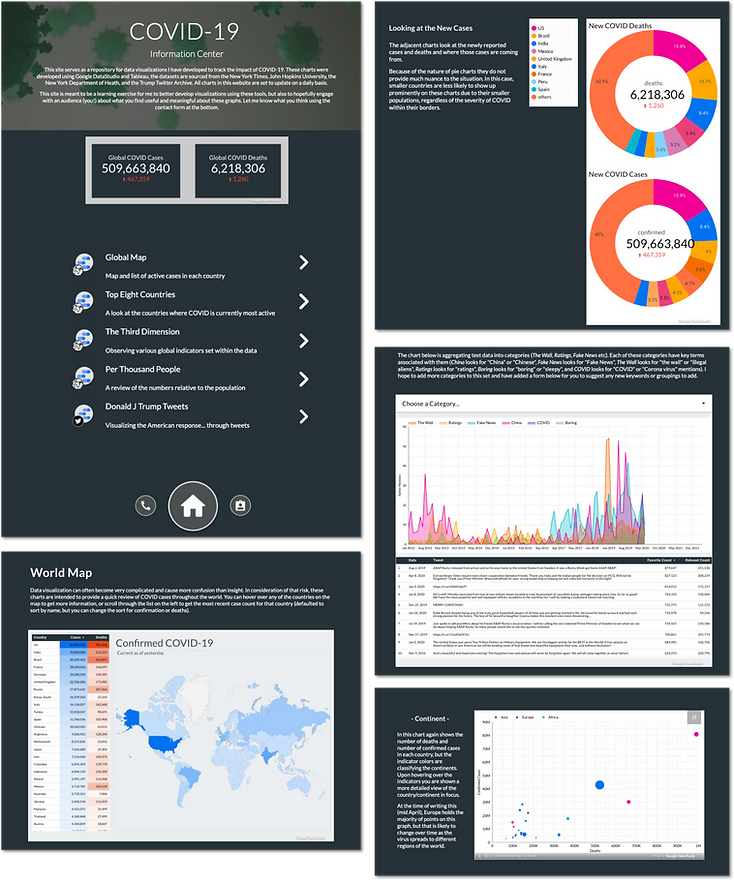Answer in one word or a short phrase: 
What is the design emphasis of the dashboard?

Clarity and accessibility